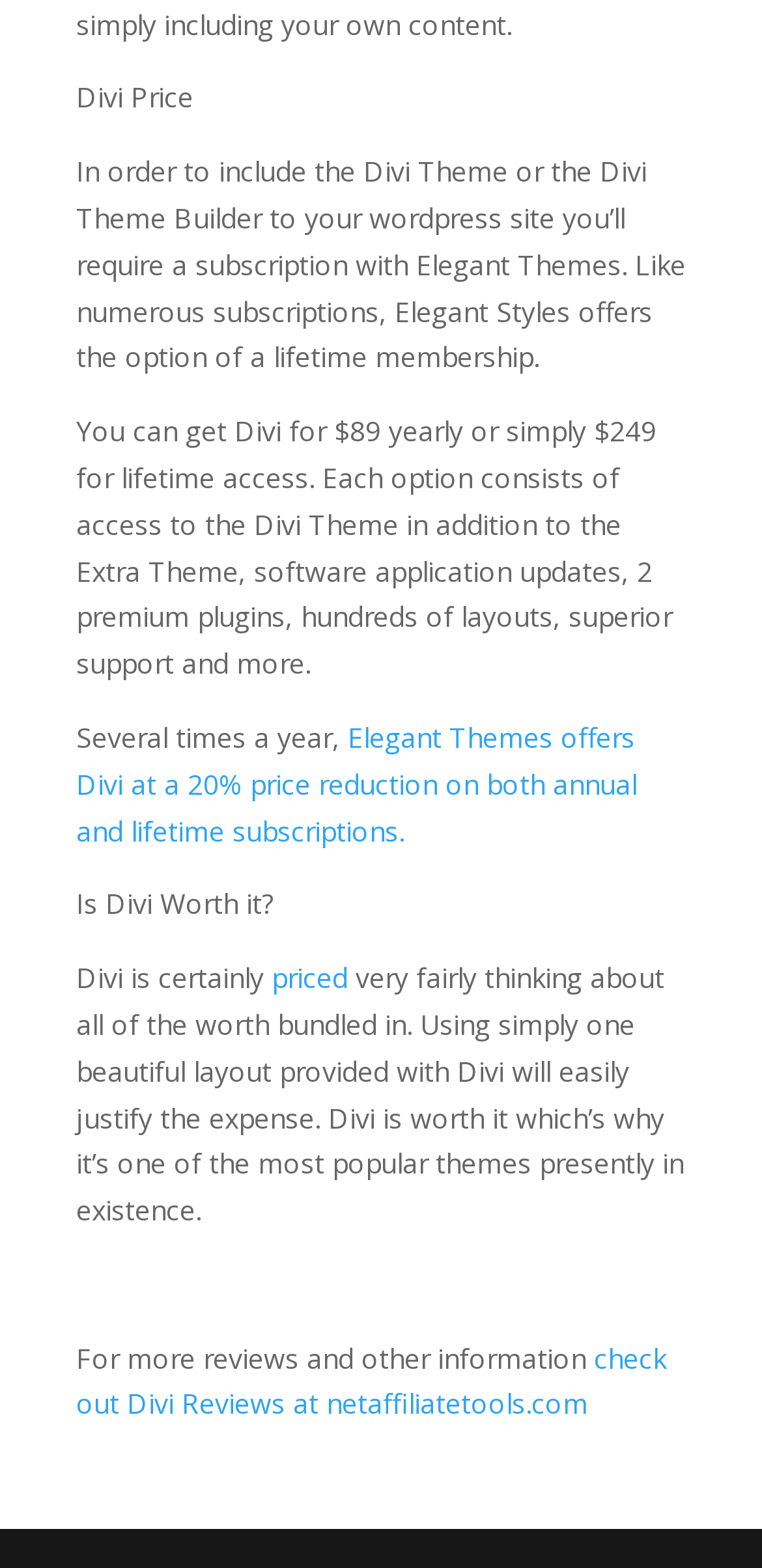Given the content of the image, can you provide a detailed answer to the question?
Why is Divi worth it?

The text argues, 'Divi is certainly very fairly priced thinking about all of the value bundled in. Using simply one beautiful layout provided with Divi will easily justify the expense.' This suggests that Divi is worth it because of the value it provides, including the beautiful layouts.